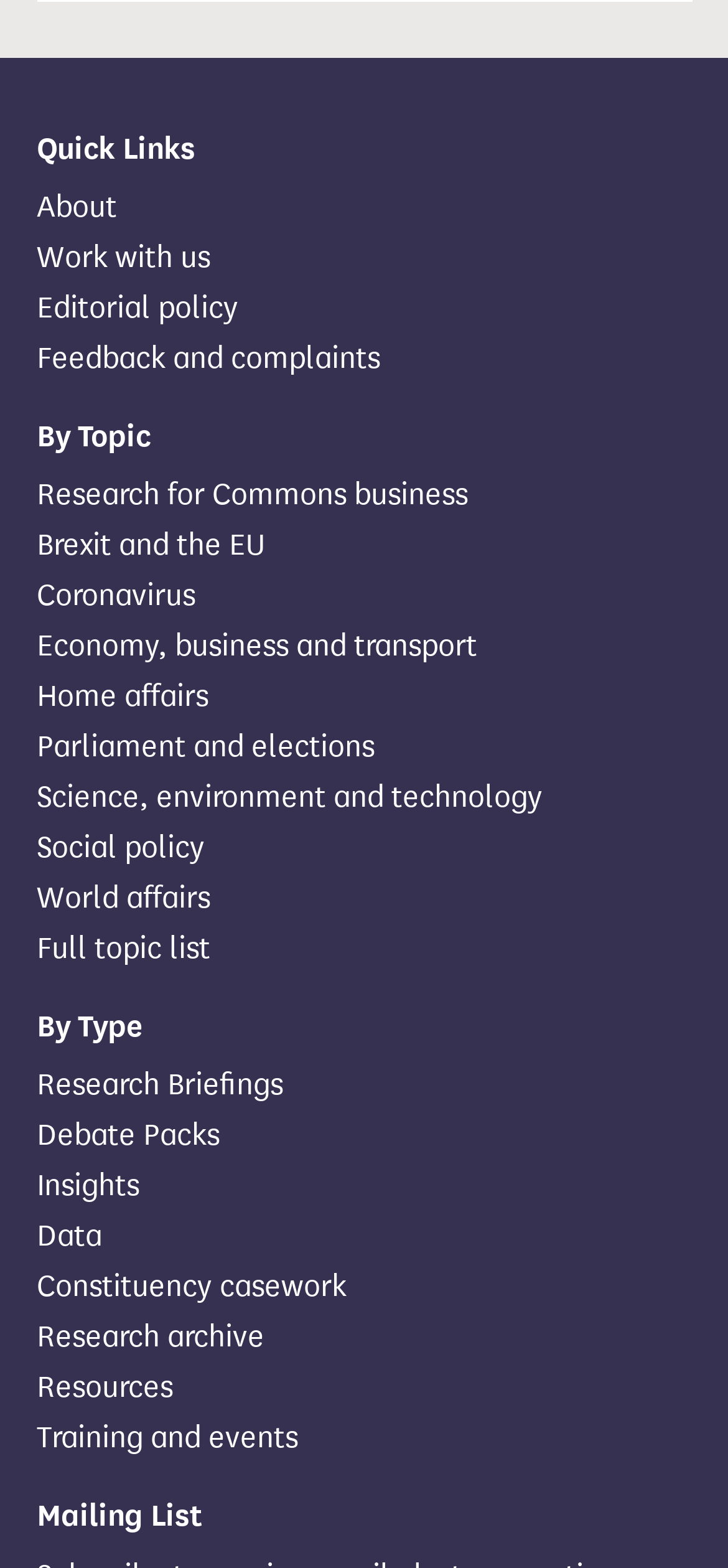Please specify the bounding box coordinates of the clickable region to carry out the following instruction: "Subscribe to mailing list". The coordinates should be four float numbers between 0 and 1, in the format [left, top, right, bottom].

[0.05, 0.952, 0.95, 0.984]